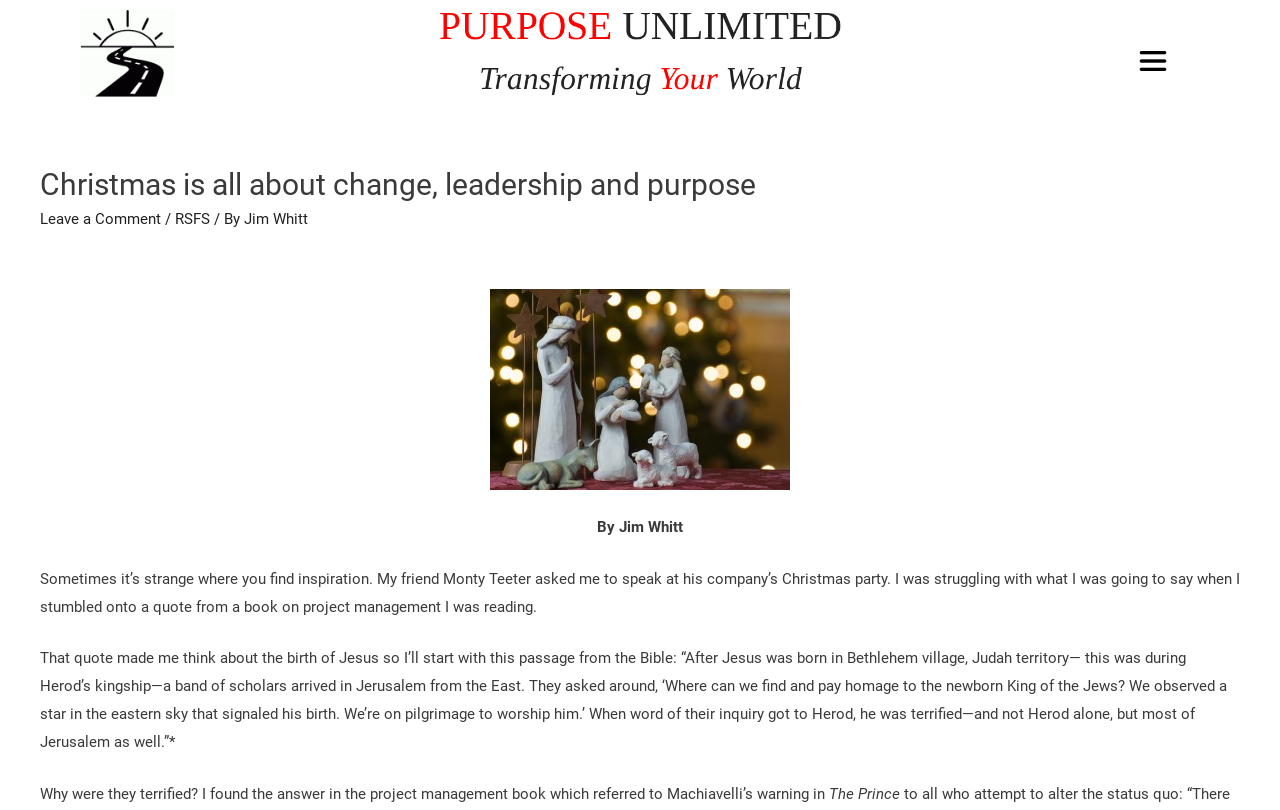Give a detailed account of the webpage.

This webpage is about a Christmas-themed article titled "Christmas is all about change, leadership and purpose" by Jim Whitt. At the top, there are two links, one on the left and one on the right, with a menu toggle button on the far right. Below the top section, there is a header area with a heading that matches the title of the article. Underneath the heading, there are three links: "Leave a Comment", "RSFS", and the author's name "Jim Whitt", separated by forward slashes.

The main content of the article is divided into paragraphs. The first paragraph starts with a quote from a book on project management, which inspired the author to think about the birth of Jesus. The author then shares a passage from the Bible about the birth of Jesus and the visit of scholars from the East.

Below the Bible passage, there is an image of a nativity tree, which is likely related to the article's content. The article continues with more paragraphs, discussing why the scholars' inquiry about the newborn King of the Jews terrified Herod and the people of Jerusalem. The author references Machiavelli's warning in his book "The Prince" to explain the reason behind their fear.

Throughout the article, there are no other images besides the nativity tree. The layout is simple, with a clear hierarchy of headings and paragraphs, making it easy to follow the author's narrative.